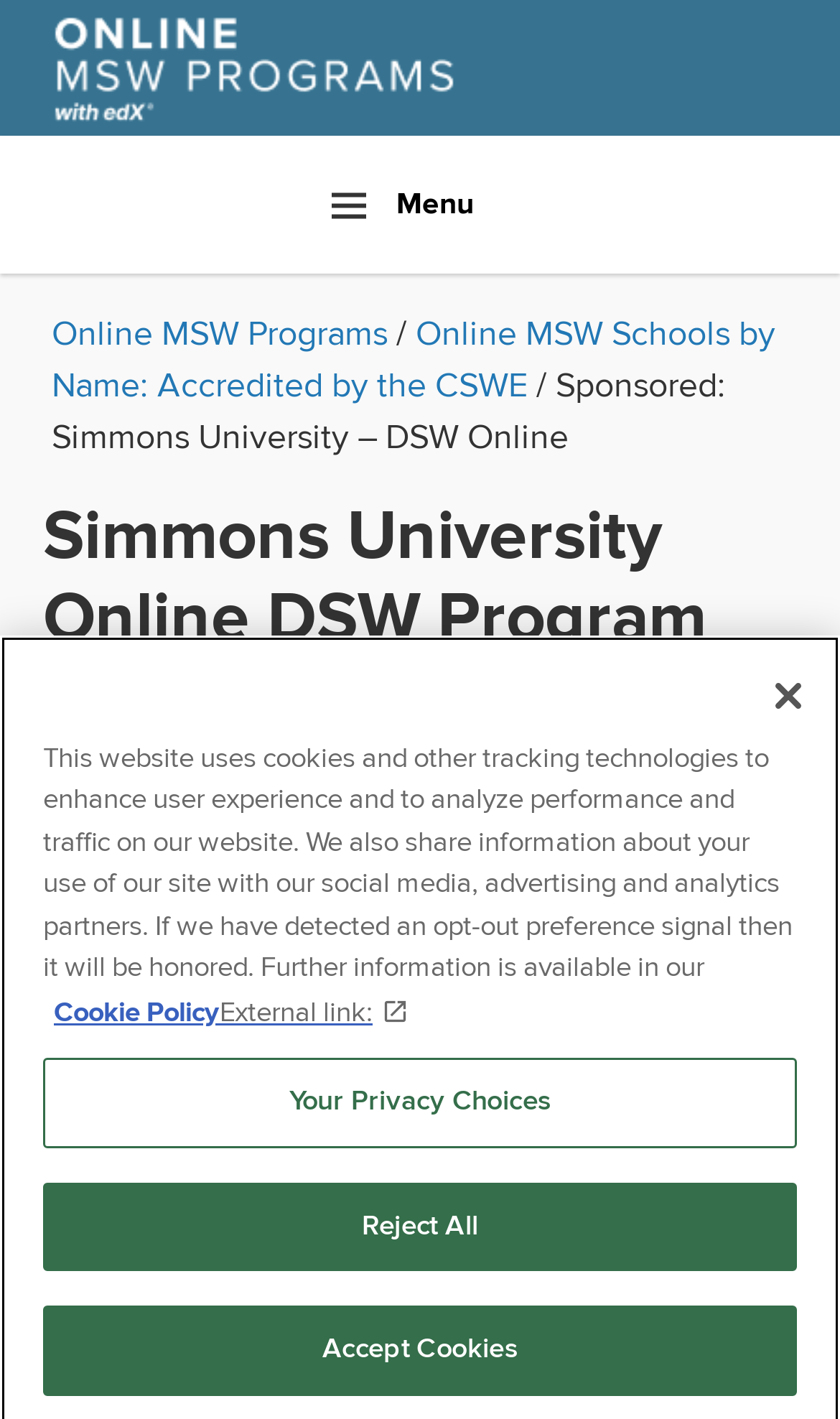From the element description: "Accept Cookies", extract the bounding box coordinates of the UI element. The coordinates should be expressed as four float numbers between 0 and 1, in the order [left, top, right, bottom].

[0.051, 0.921, 0.949, 0.984]